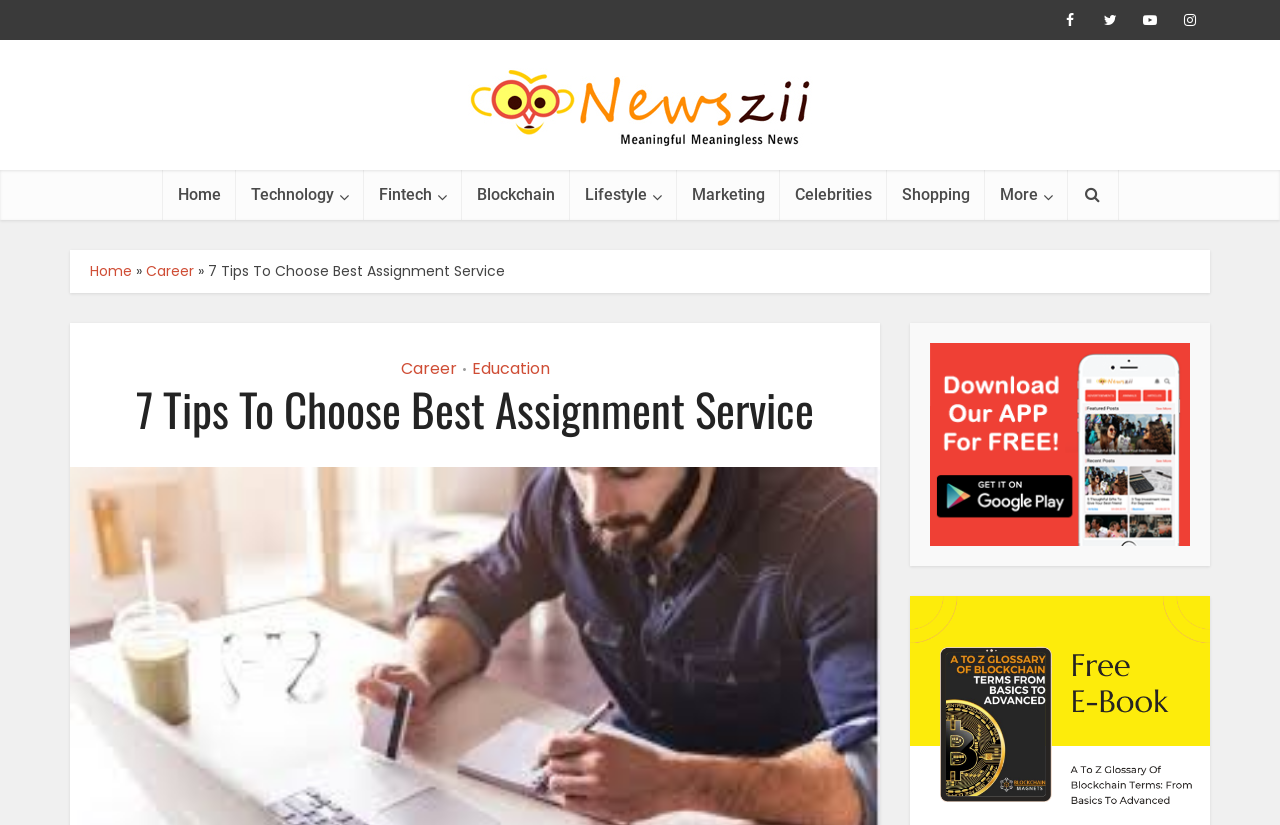What is the topic of the article?
Based on the visual, give a brief answer using one word or a short phrase.

Choosing the best assignment service